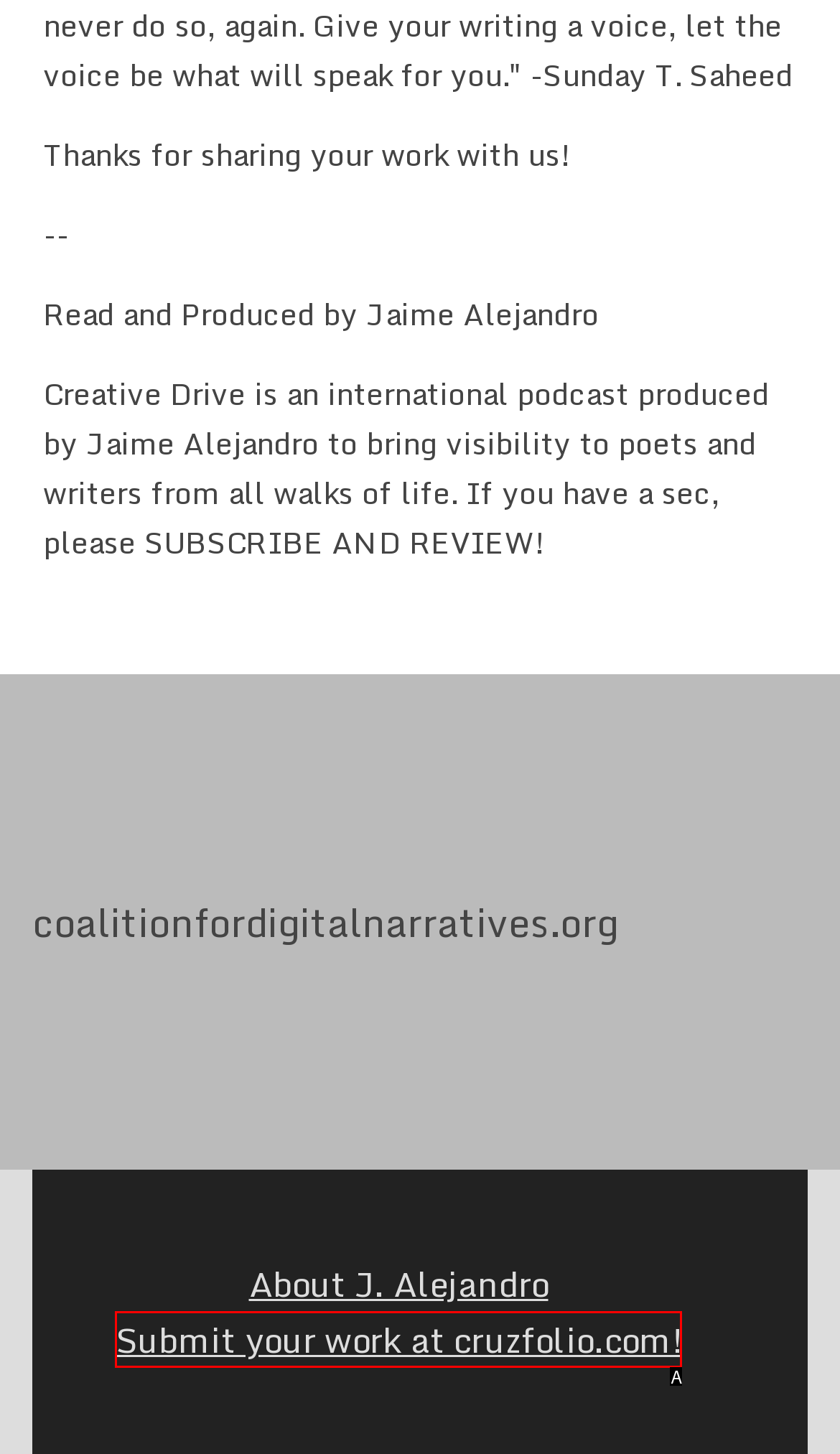What letter corresponds to the UI element described here: Submit your work at cruzfolio.com!
Reply with the letter from the options provided.

A